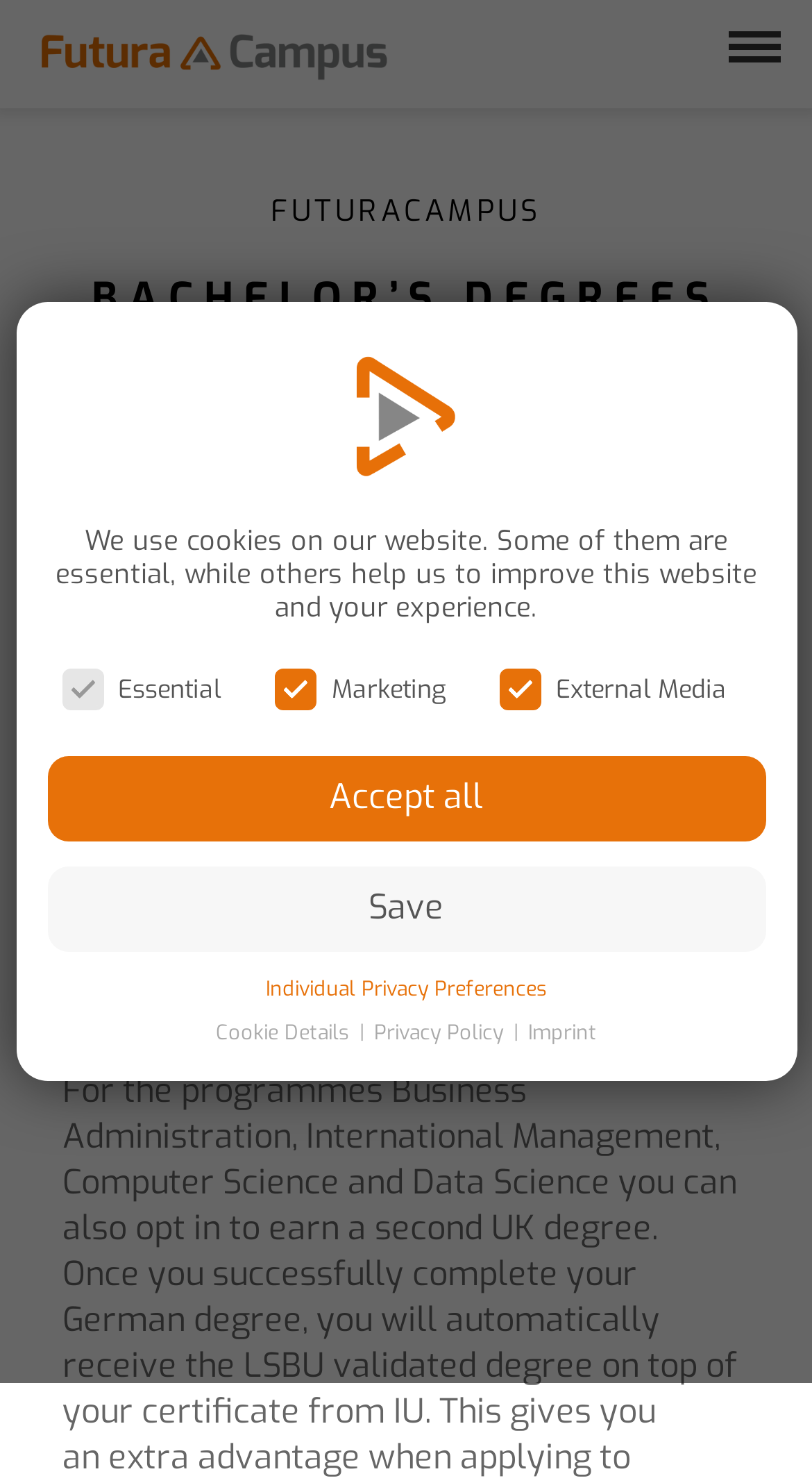Find the bounding box coordinates of the element you need to click on to perform this action: 'Click the 'Save' button'. The coordinates should be represented by four float values between 0 and 1, in the format [left, top, right, bottom].

[0.058, 0.584, 0.942, 0.641]